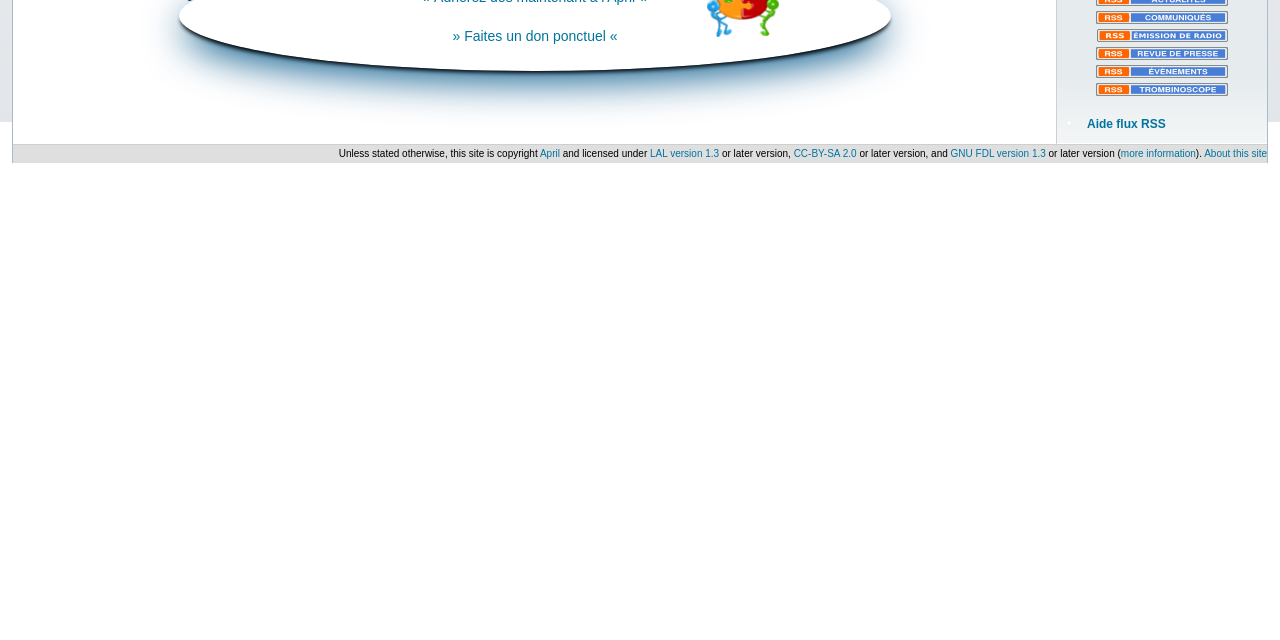Identify the bounding box coordinates for the UI element described as: "parent_node: Comments name="form_fields[b89edbc]" placeholder="Comments"".

None